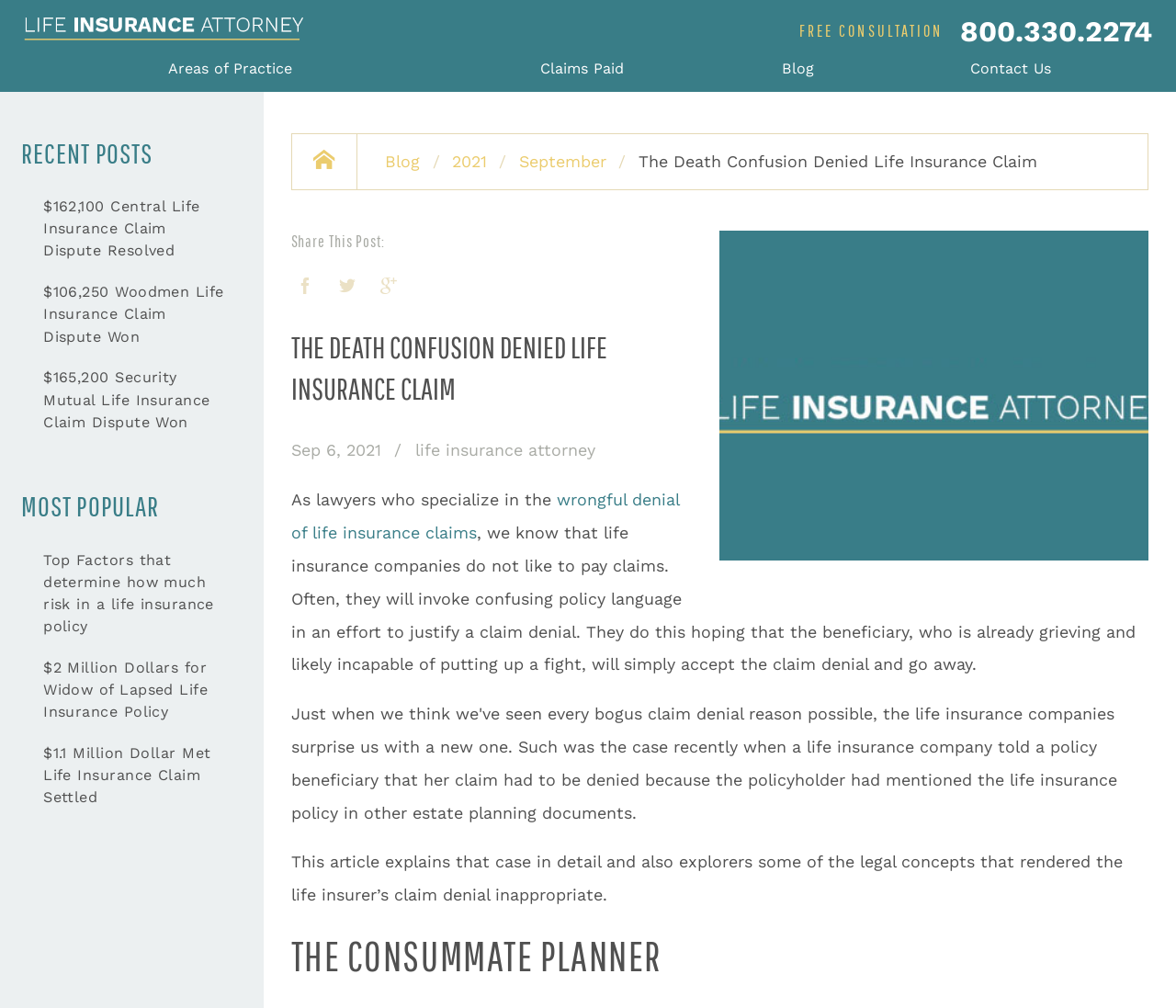Answer the question below in one word or phrase:
What is the phone number to contact the life insurance attorney?

800.330.2274